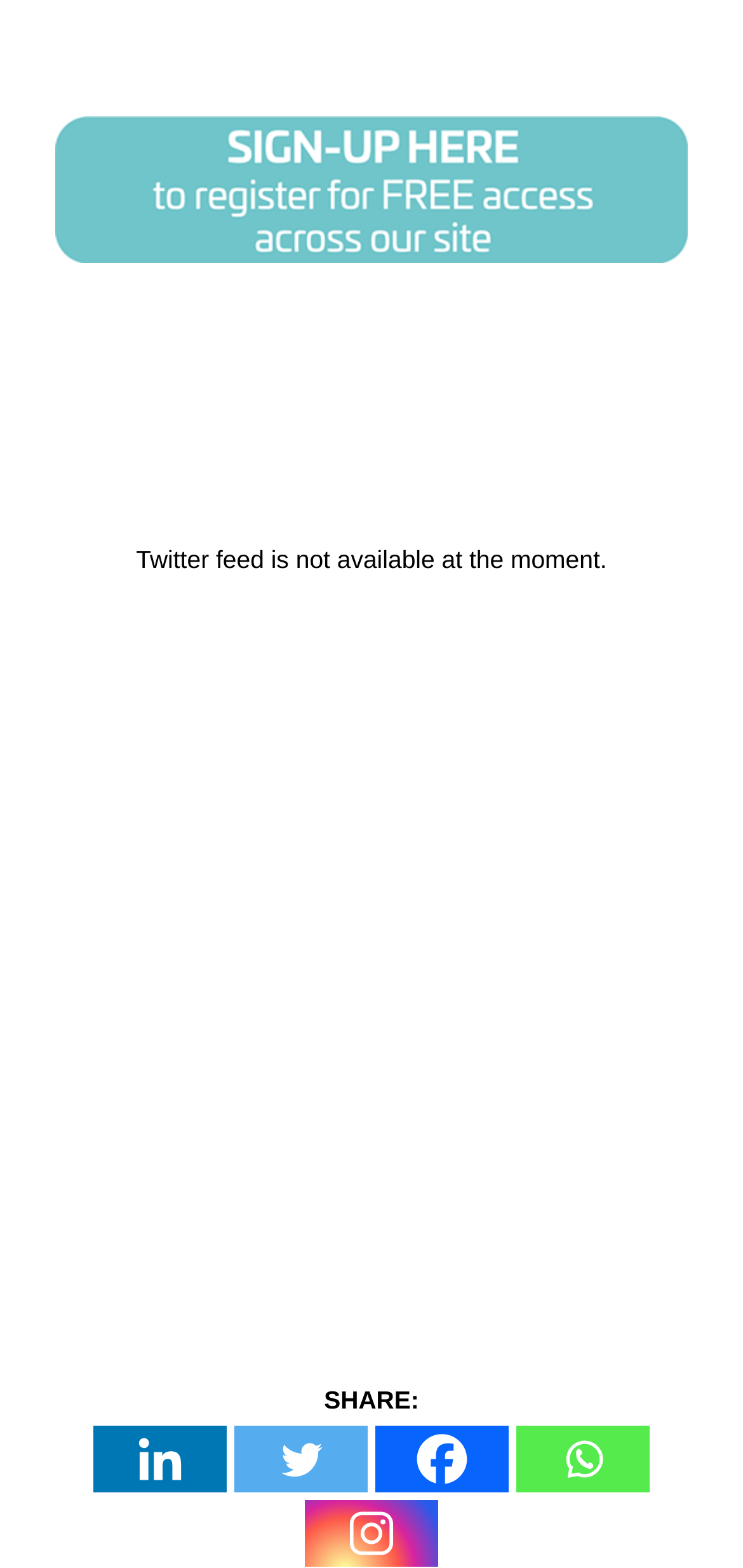Answer with a single word or phrase: 
What is the current status of the Twitter feed?

Not available